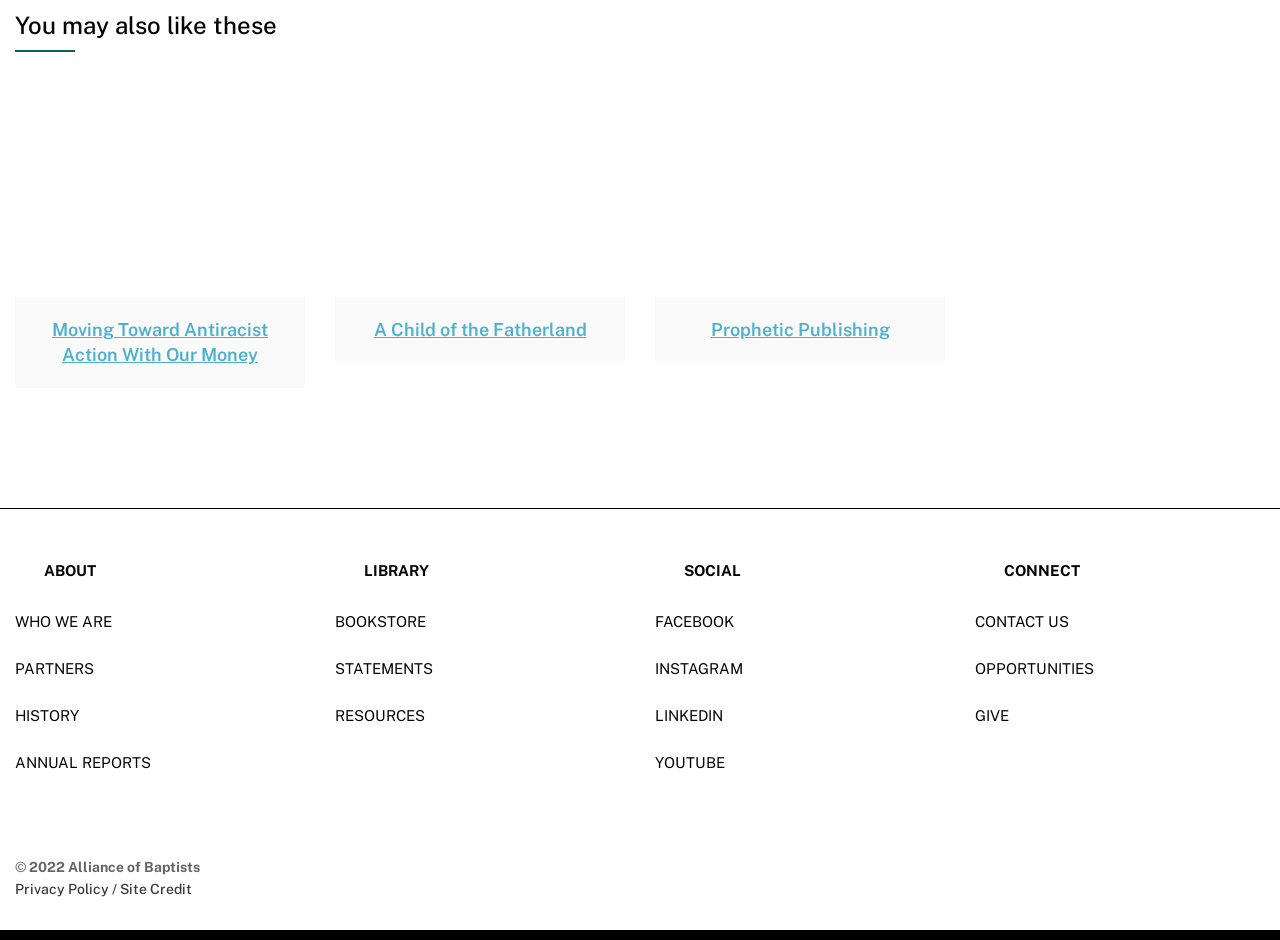Please reply with a single word or brief phrase to the question: 
How many articles are displayed?

3